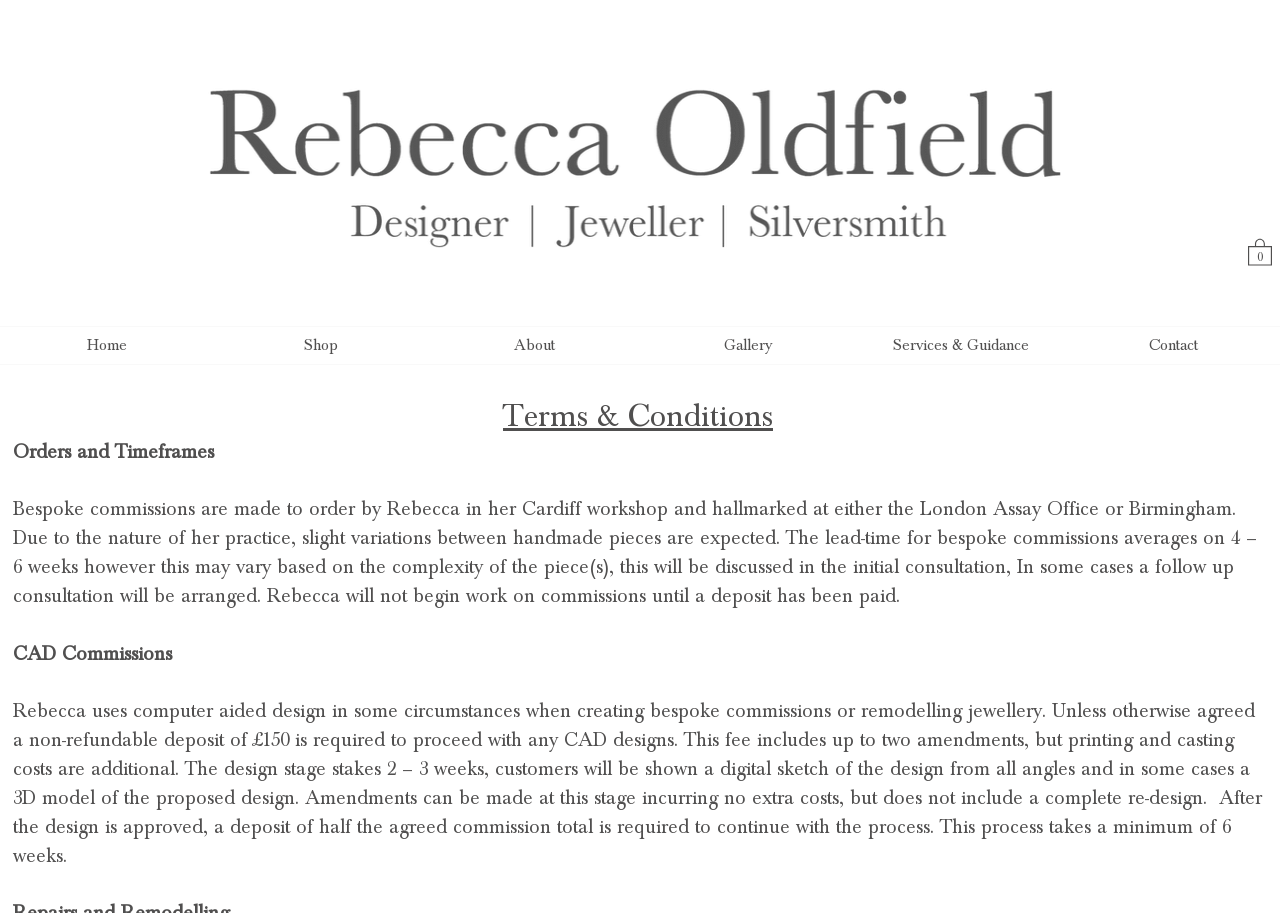Please identify the bounding box coordinates of the element I should click to complete this instruction: 'Read the 'Terms & Conditions''. The coordinates should be given as four float numbers between 0 and 1, like this: [left, top, right, bottom].

[0.393, 0.433, 0.606, 0.478]